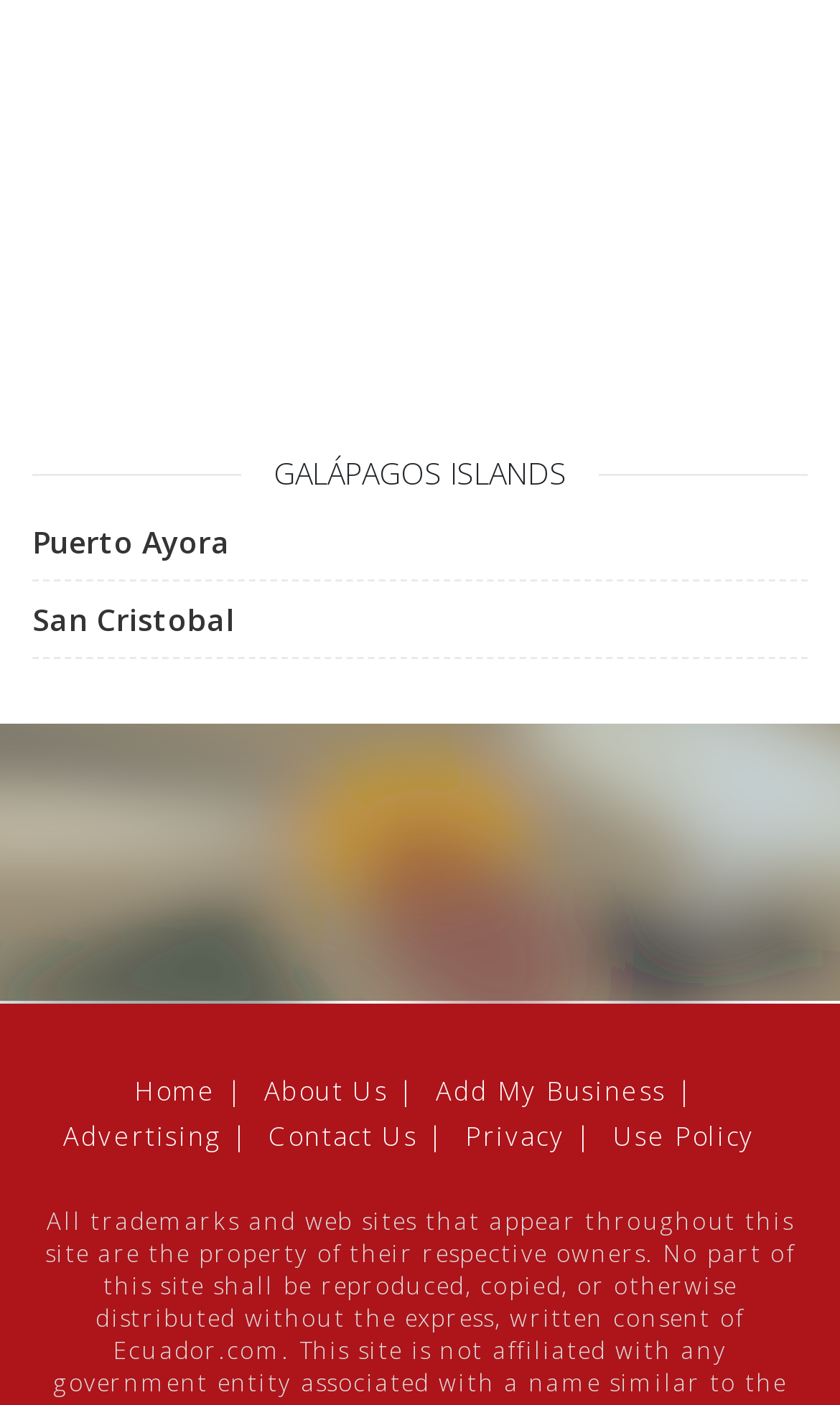How many links are in the footer?
Observe the image and answer the question with a one-word or short phrase response.

8